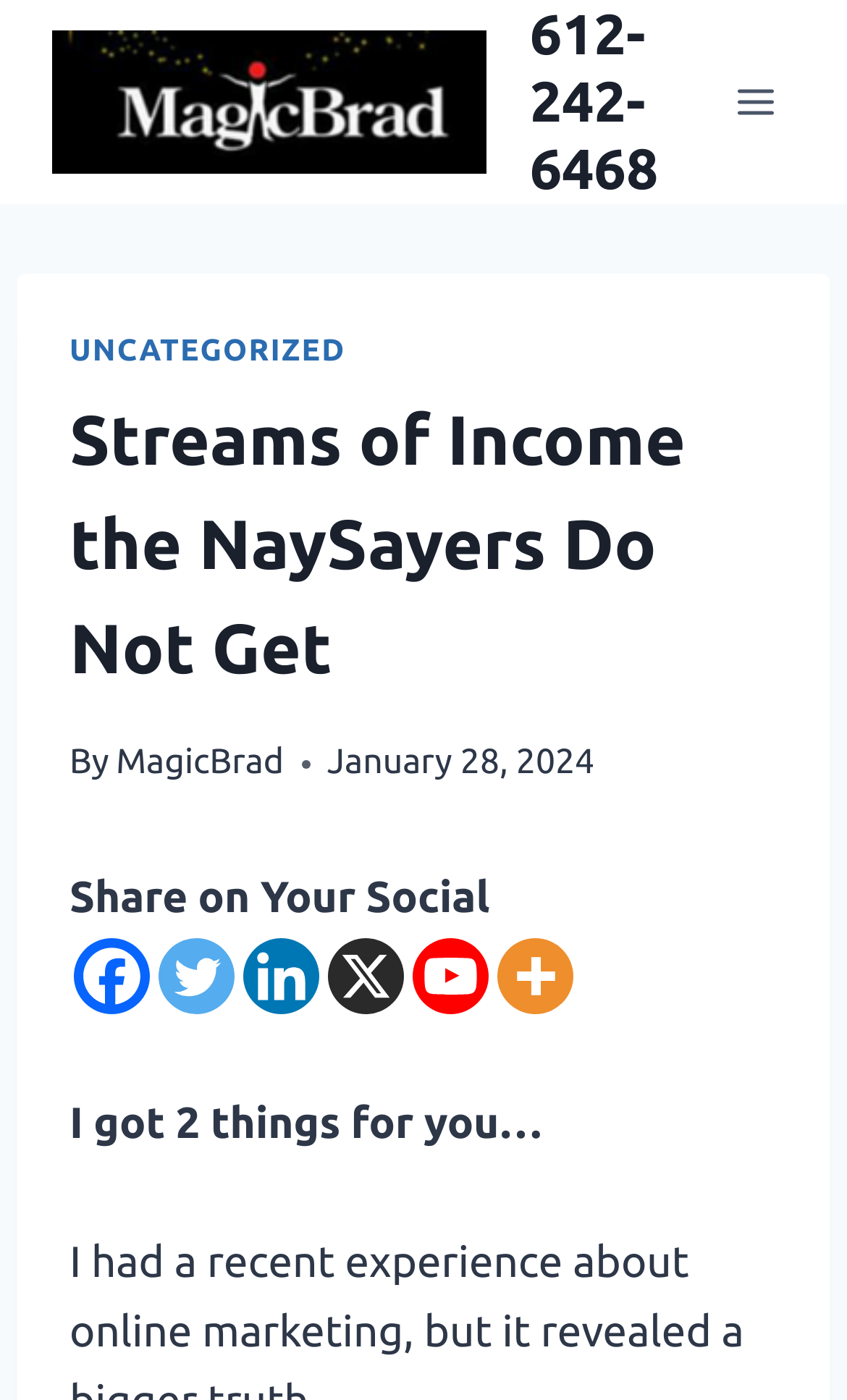Give a one-word or one-phrase response to the question:
What is the first sentence of the webpage content?

I got 2 things for you…